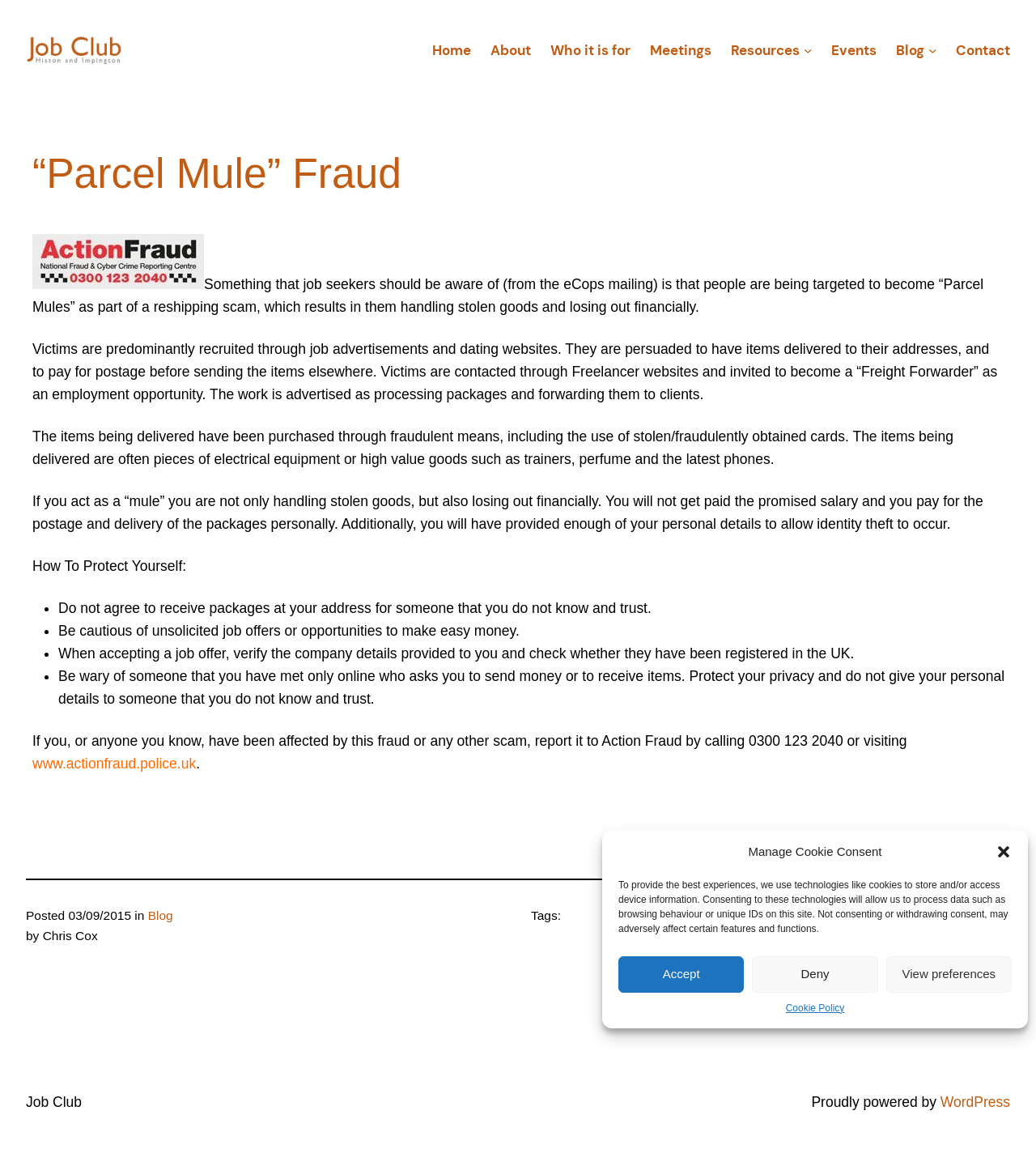How can you protect yourself from this scam?
Please provide a comprehensive and detailed answer to the question.

To protect yourself from this scam, you should verify the company details provided to you, be cautious of unsolicited job offers, and not agree to receive packages from unknown sources.